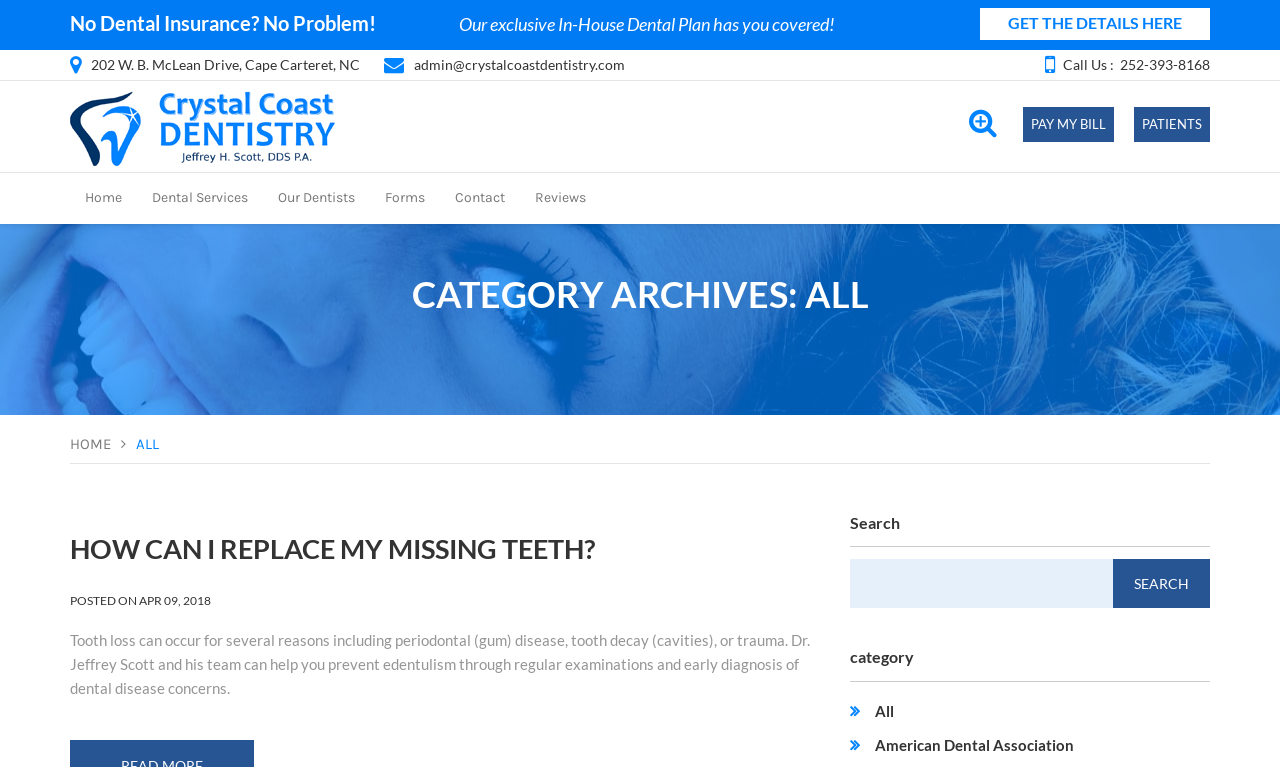What is the exclusive plan offered?
Please answer the question with as much detail as possible using the screenshot.

The exclusive plan offered can be found in the text 'Our exclusive In-House Dental Plan has you covered!' which is a prominent message on the page.